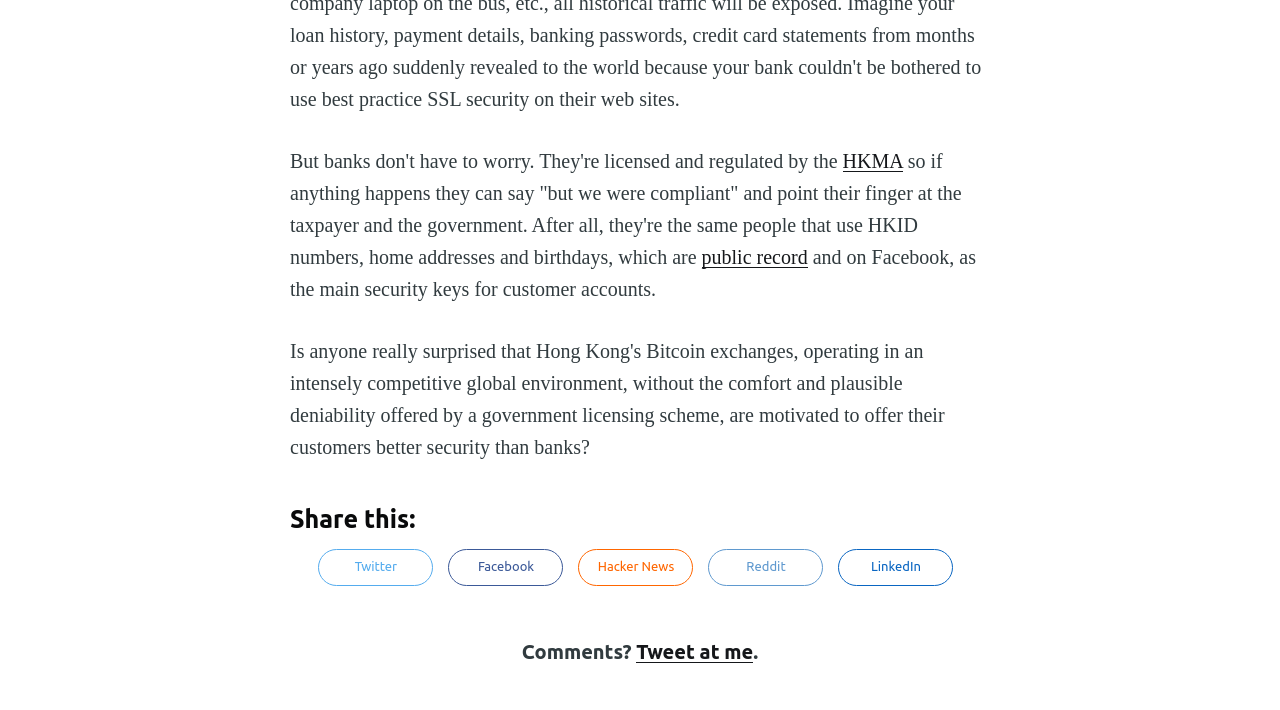Find the bounding box coordinates for the element described here: "Tweet at me".

[0.497, 0.901, 0.589, 0.933]